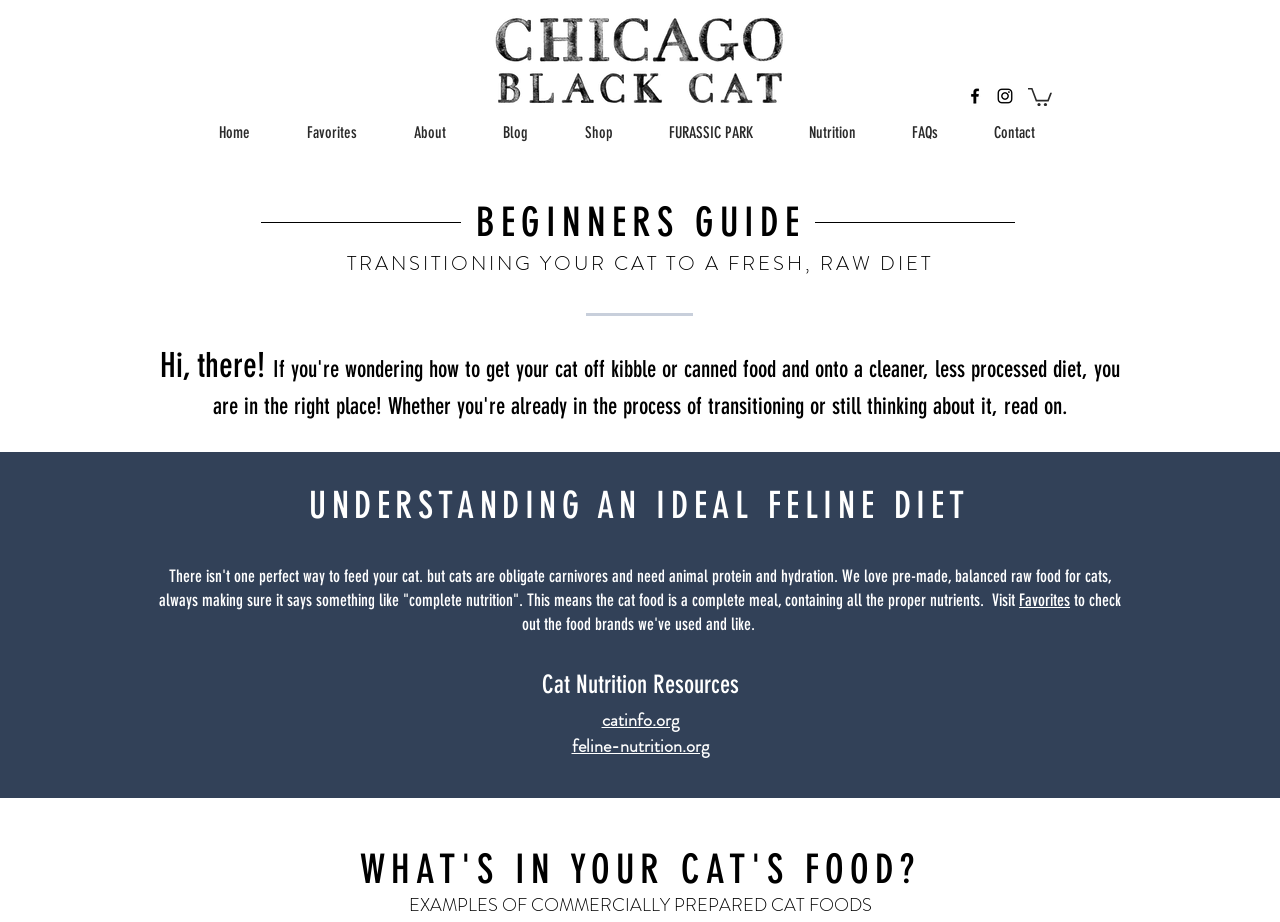Please answer the following question using a single word or phrase: 
What is the last section heading?

WHAT'S IN YOUR CAT'S FOOD?